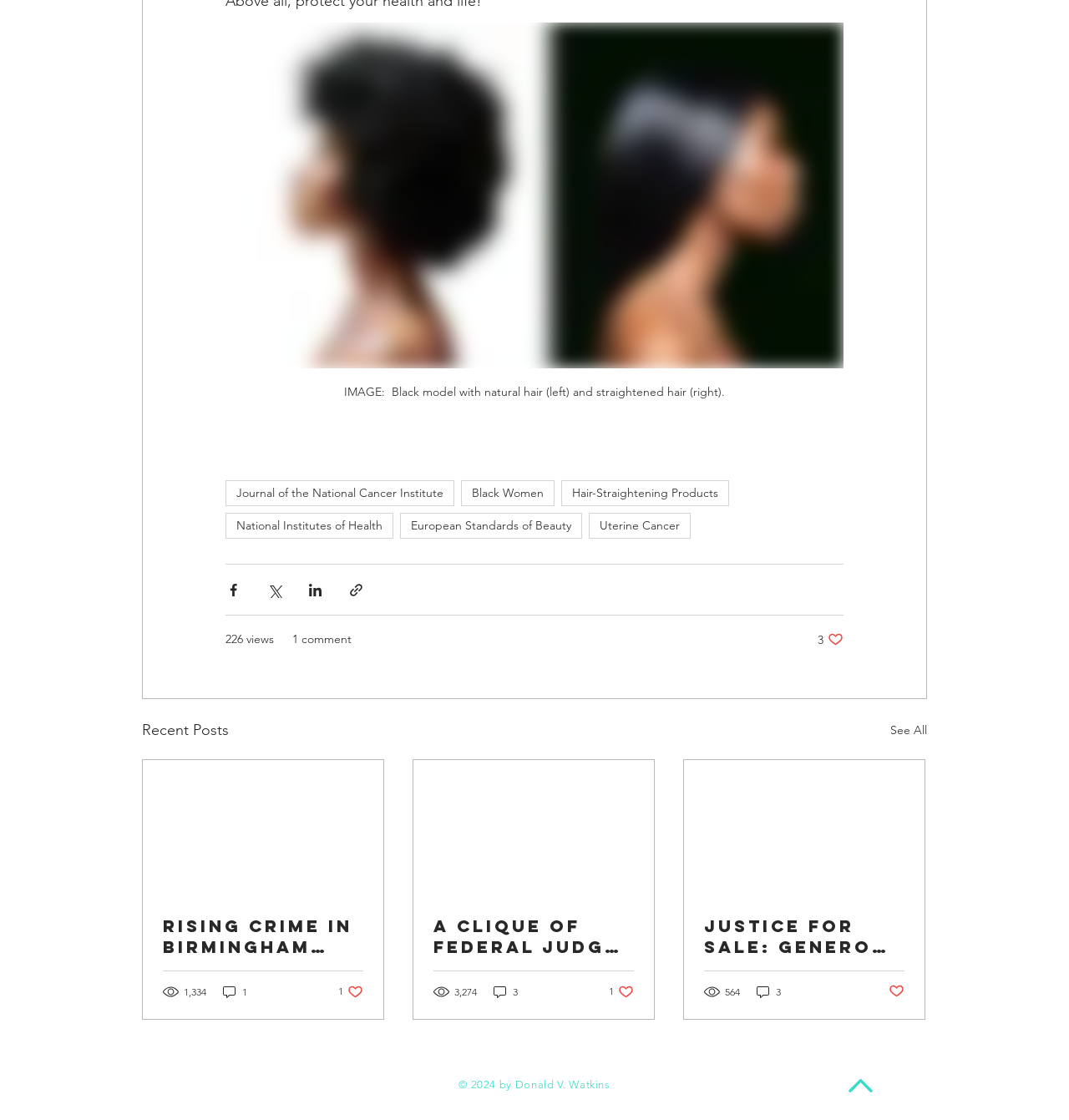Locate the bounding box coordinates of the area to click to fulfill this instruction: "View the article about A Clique of Federal Judges in Alabama". The bounding box should be presented as four float numbers between 0 and 1, in the order [left, top, right, bottom].

[0.405, 0.818, 0.593, 0.855]